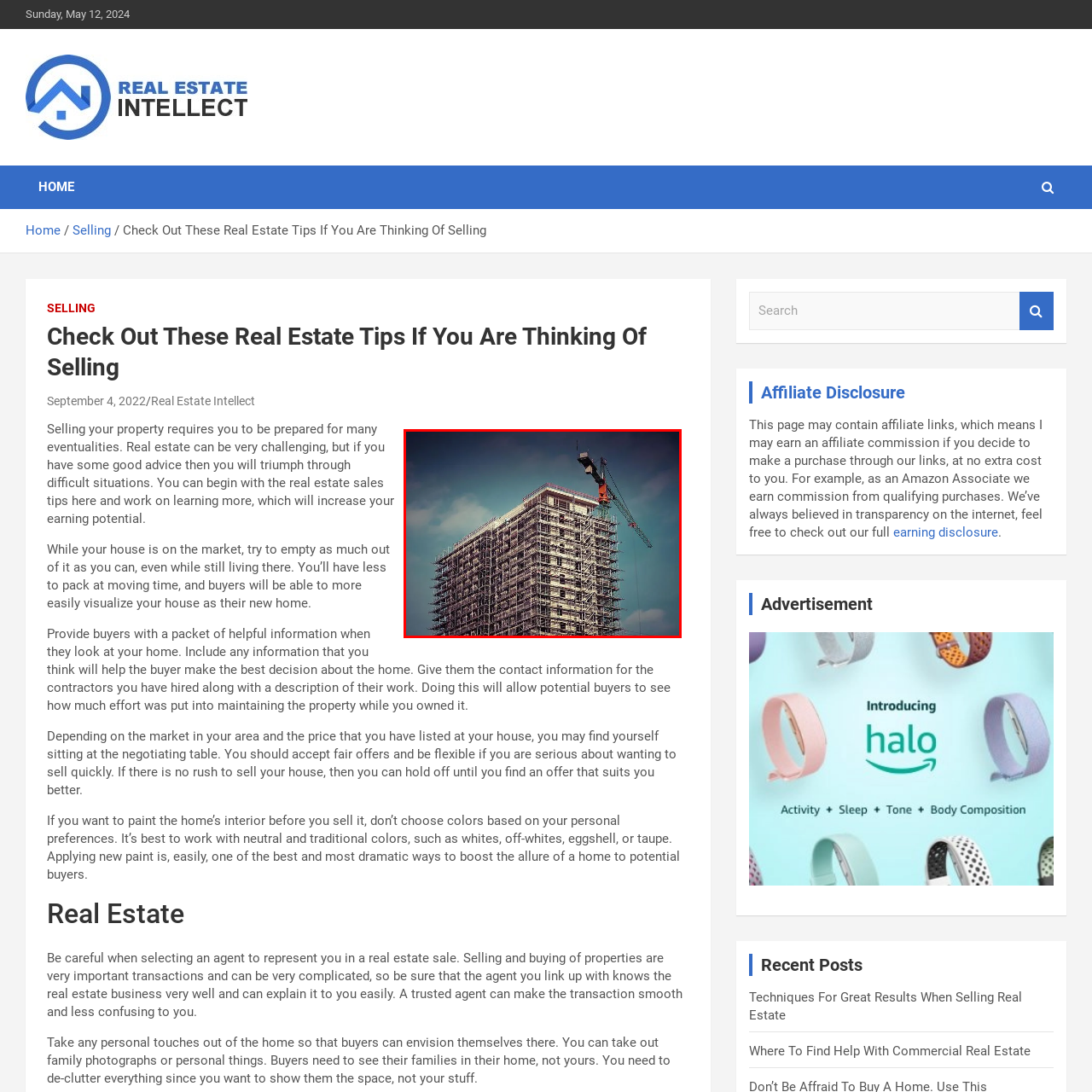What does the image reflect?
Focus on the section of the image encased in the red bounding box and provide a detailed answer based on the visual details you find.

According to the caption, the image reflects the dynamic nature of real estate development, emphasizing the evolving landscape and the complexities involved in building new properties, which highlights the theme of real estate tips and best practices for selling properties.